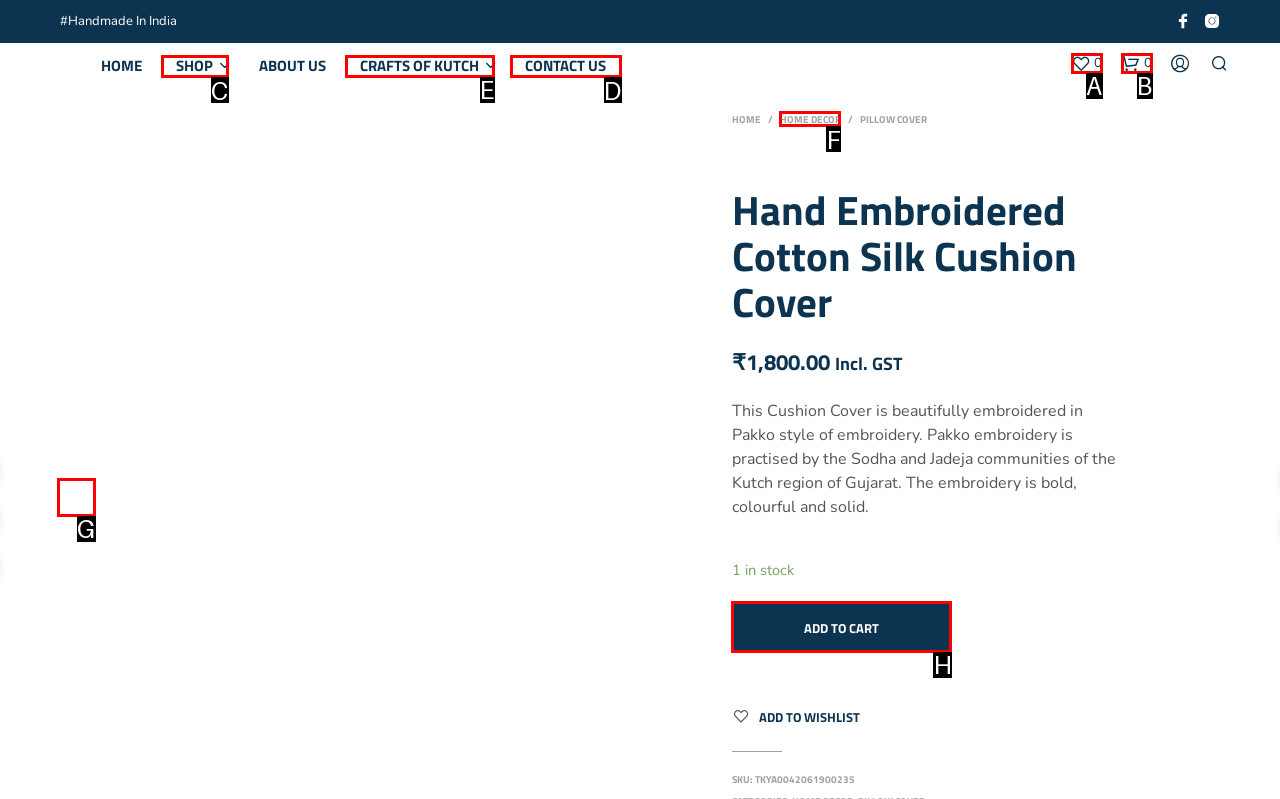Choose the HTML element you need to click to achieve the following task: View the 'CRAFTS OF KUTCH' page
Respond with the letter of the selected option from the given choices directly.

E